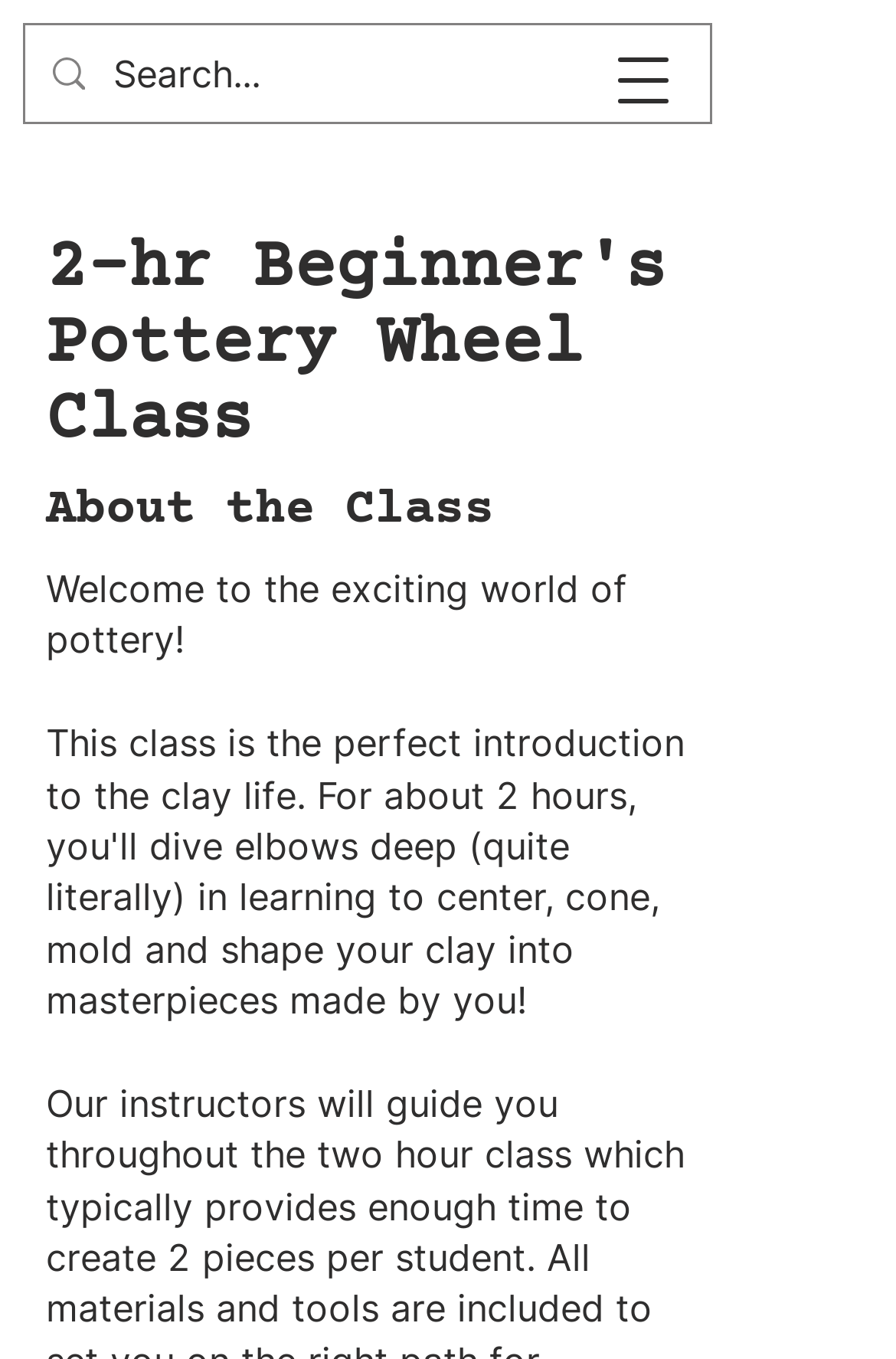What is the navigation menu for?
Give a detailed explanation using the information visible in the image.

The button 'Open navigation menu' is located at the top of the webpage, and it is likely to open a navigation menu that allows users to access different sections of the website.